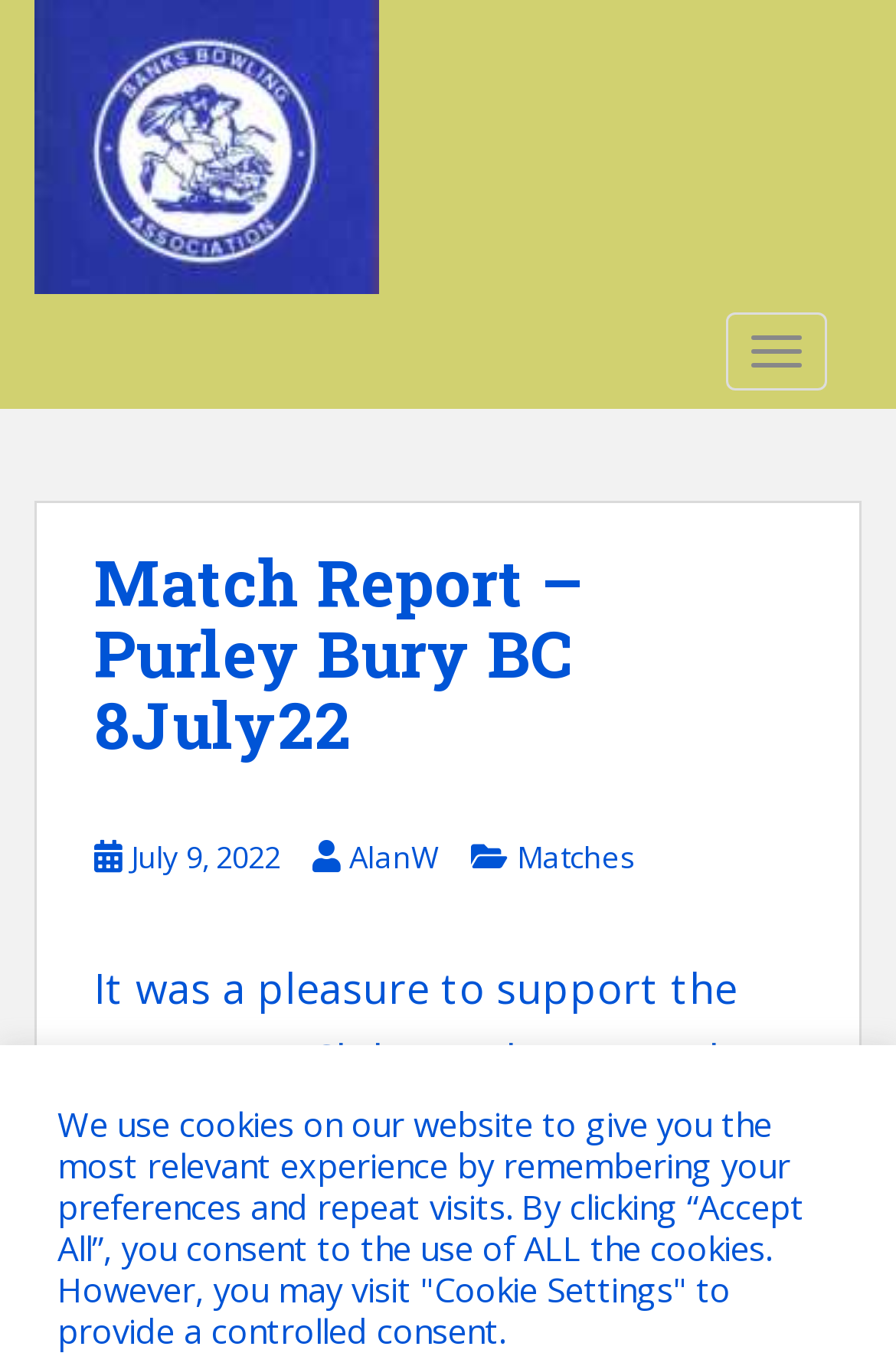Provide the bounding box coordinates of the HTML element described by the text: "July 9, 2022August 13, 2022". The coordinates should be in the format [left, top, right, bottom] with values between 0 and 1.

[0.146, 0.613, 0.313, 0.643]